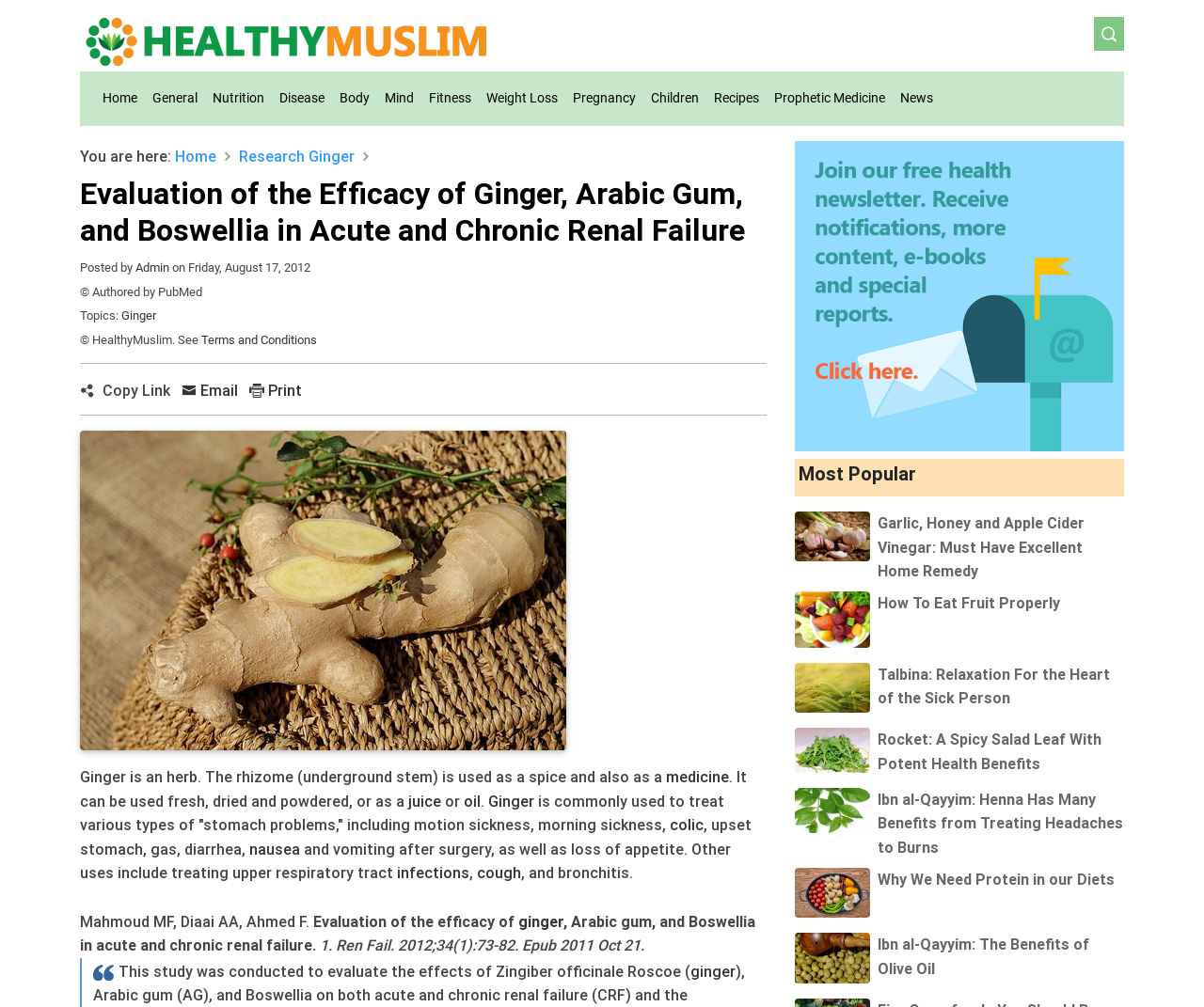Use a single word or phrase to answer the question: What is the name of the publication where the study was published?

Ren Fail